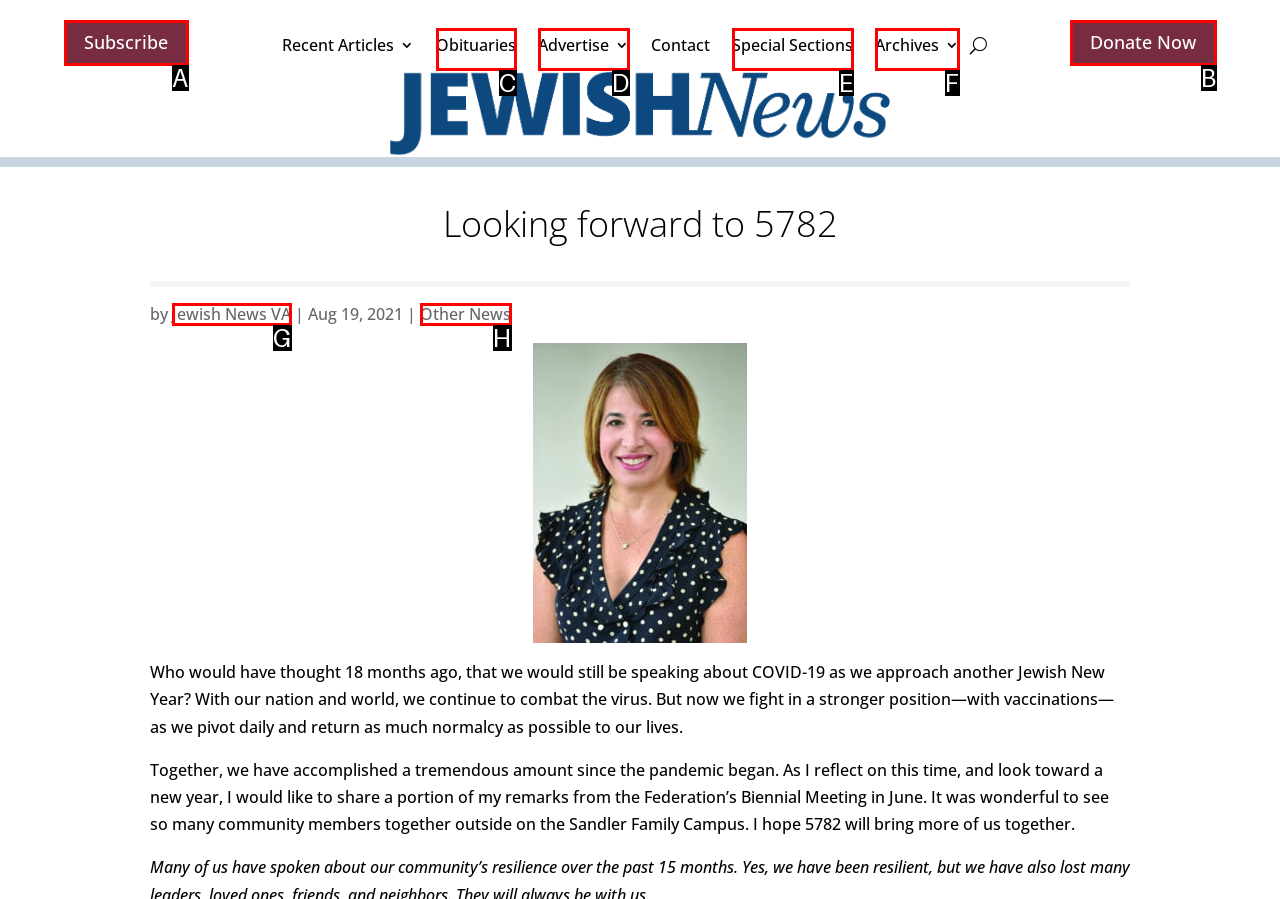Which lettered UI element aligns with this description: AC replacement and installation
Provide your answer using the letter from the available choices.

None